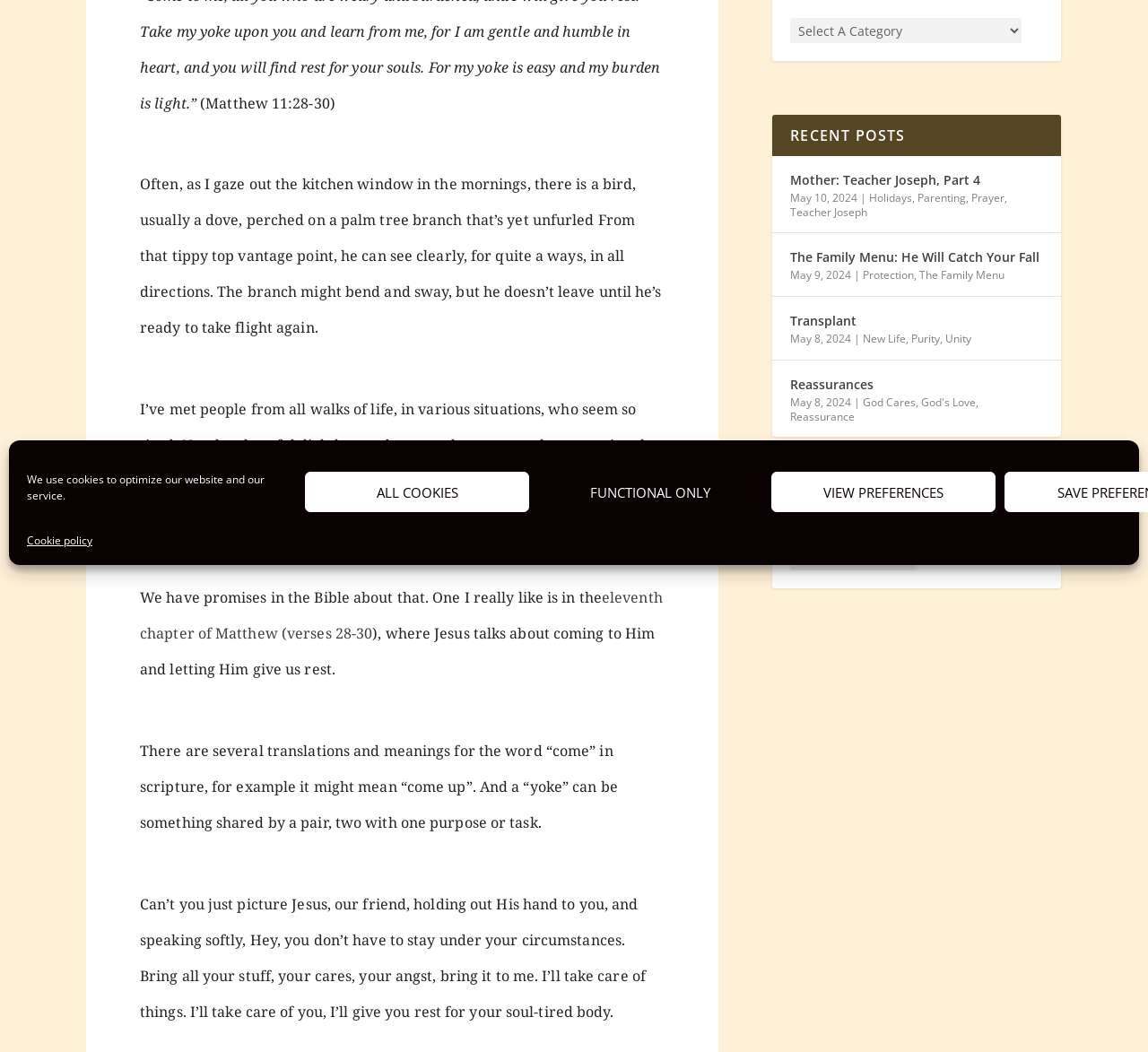Provide the bounding box coordinates of the HTML element described by the text: "All cookies". The coordinates should be in the format [left, top, right, bottom] with values between 0 and 1.

[0.266, 0.449, 0.461, 0.487]